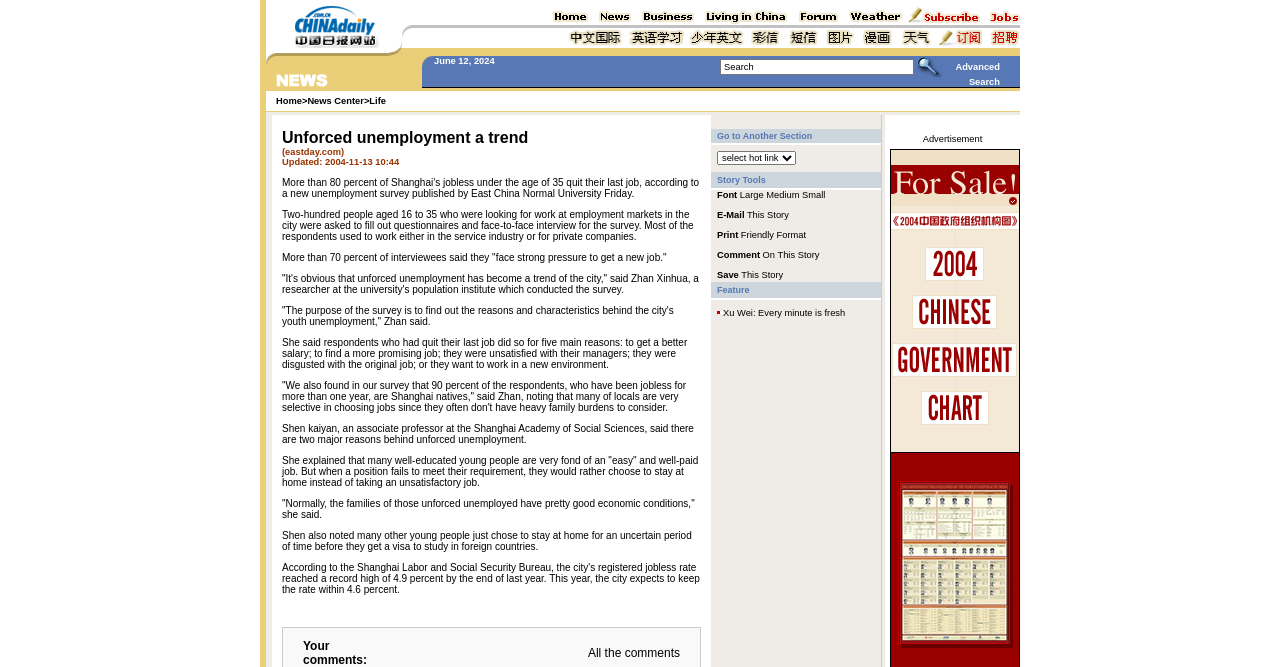Highlight the bounding box coordinates of the region I should click on to meet the following instruction: "Click the 'All the comments' link".

[0.459, 0.969, 0.531, 0.99]